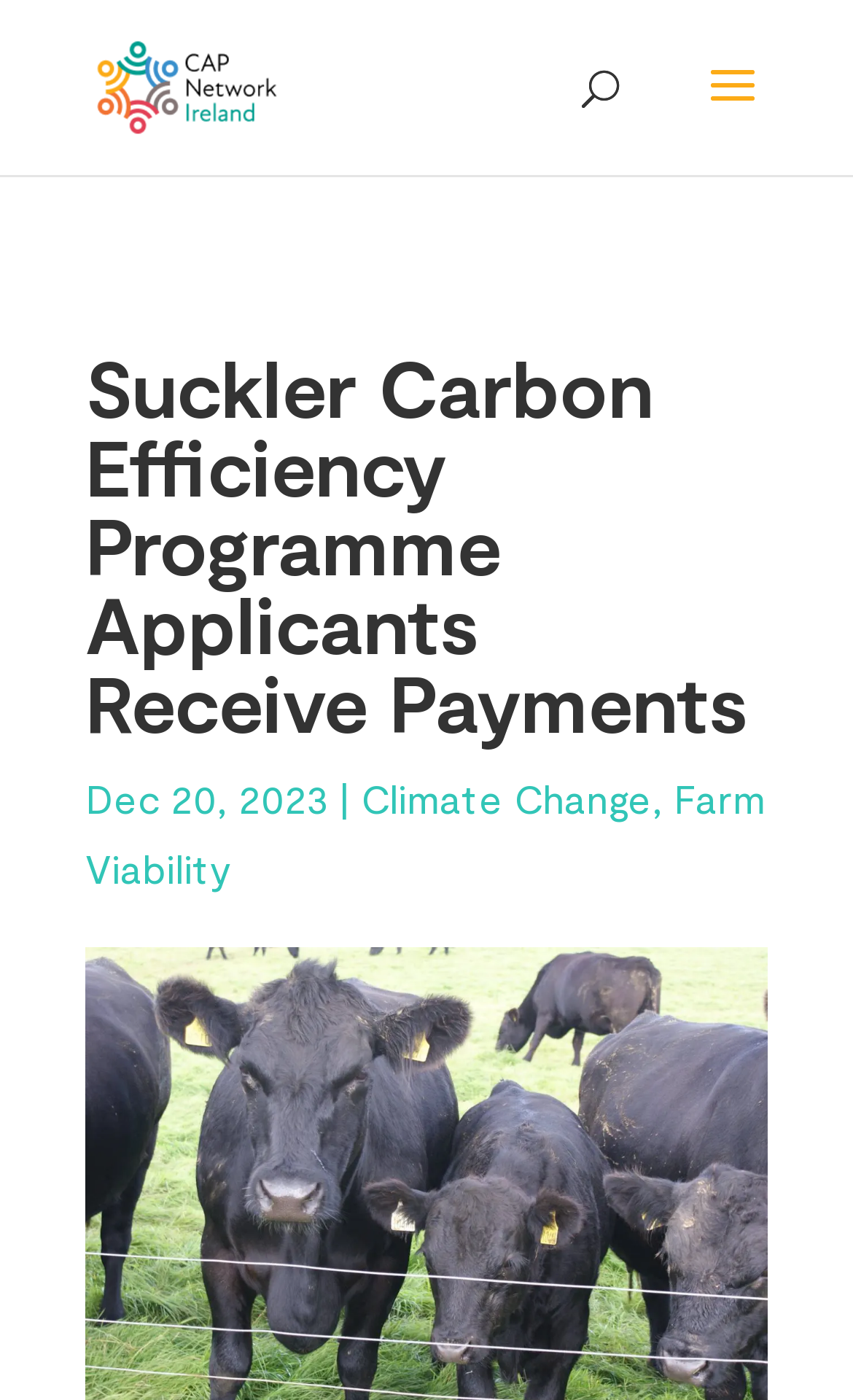Predict the bounding box of the UI element based on the description: "Climate Change". The coordinates should be four float numbers between 0 and 1, formatted as [left, top, right, bottom].

[0.423, 0.553, 0.764, 0.588]